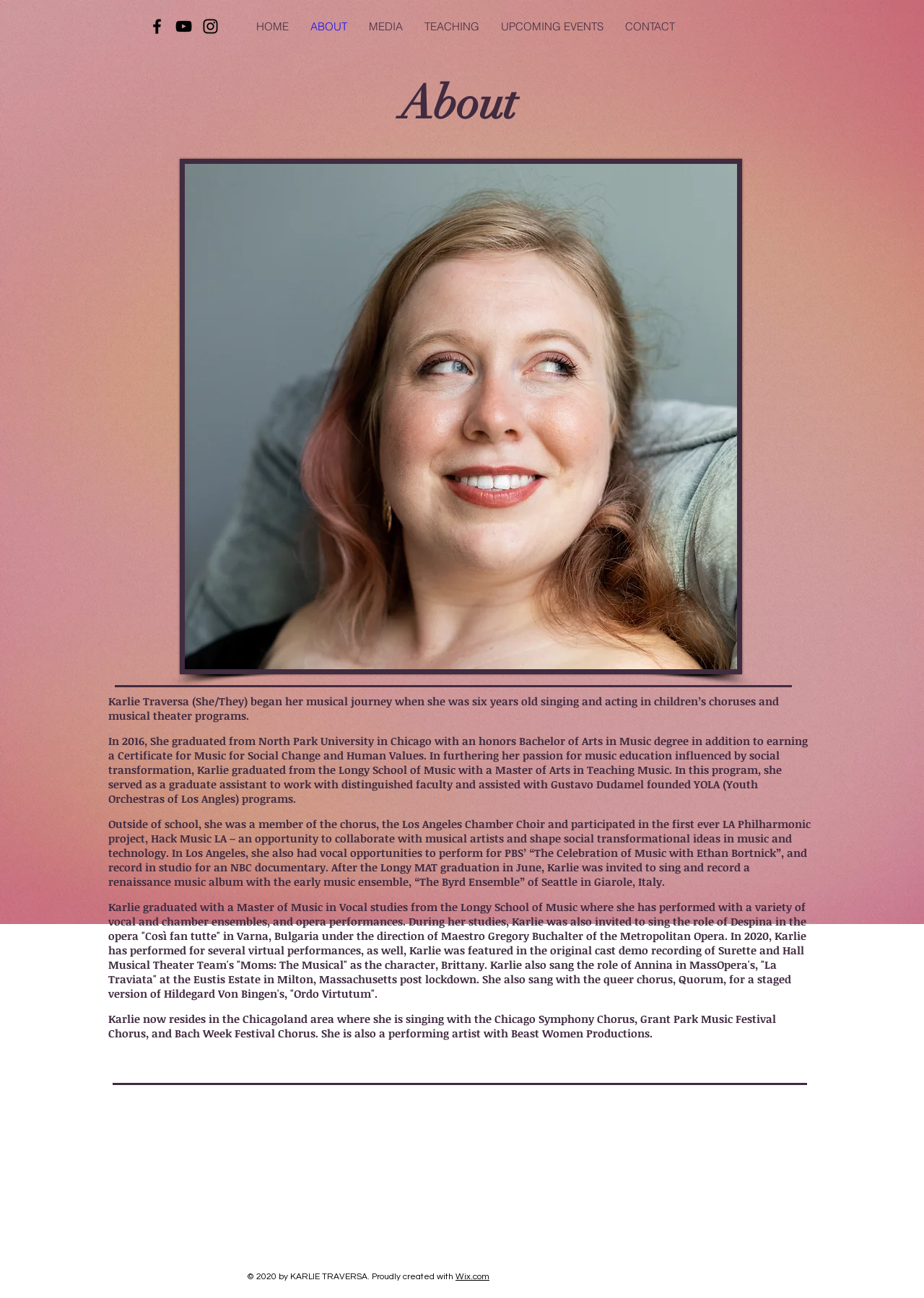Please locate the bounding box coordinates of the element that needs to be clicked to achieve the following instruction: "Click the Facebook icon". The coordinates should be four float numbers between 0 and 1, i.e., [left, top, right, bottom].

[0.159, 0.013, 0.18, 0.028]